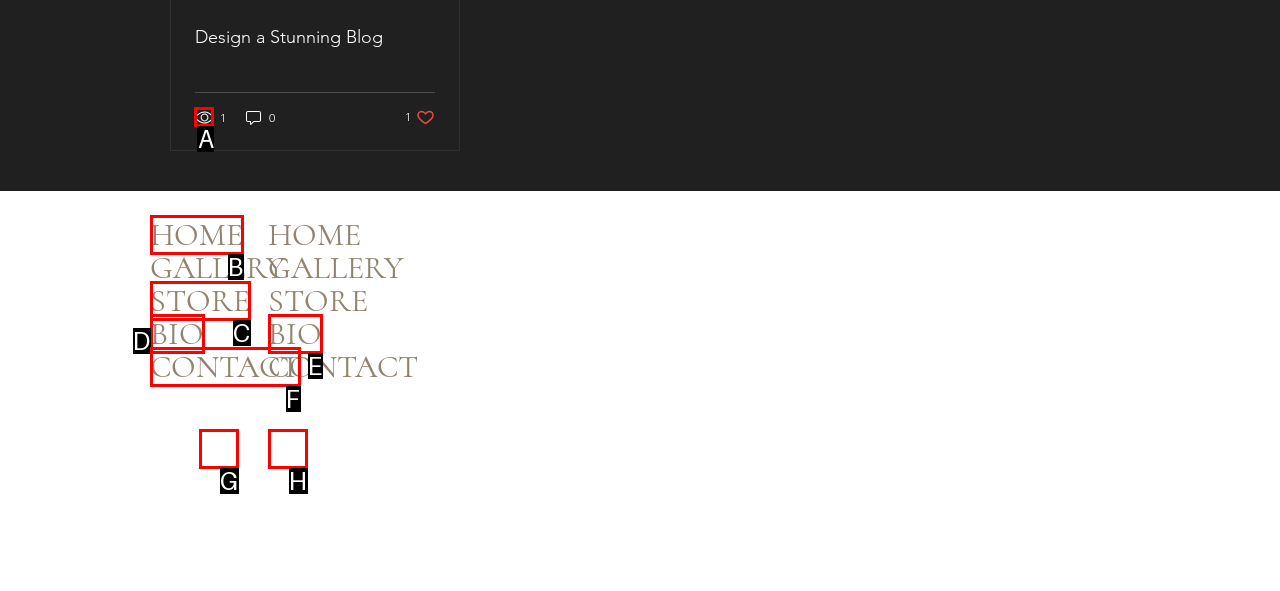Tell me which one HTML element I should click to complete the following task: View the '1 view' image Answer with the option's letter from the given choices directly.

A